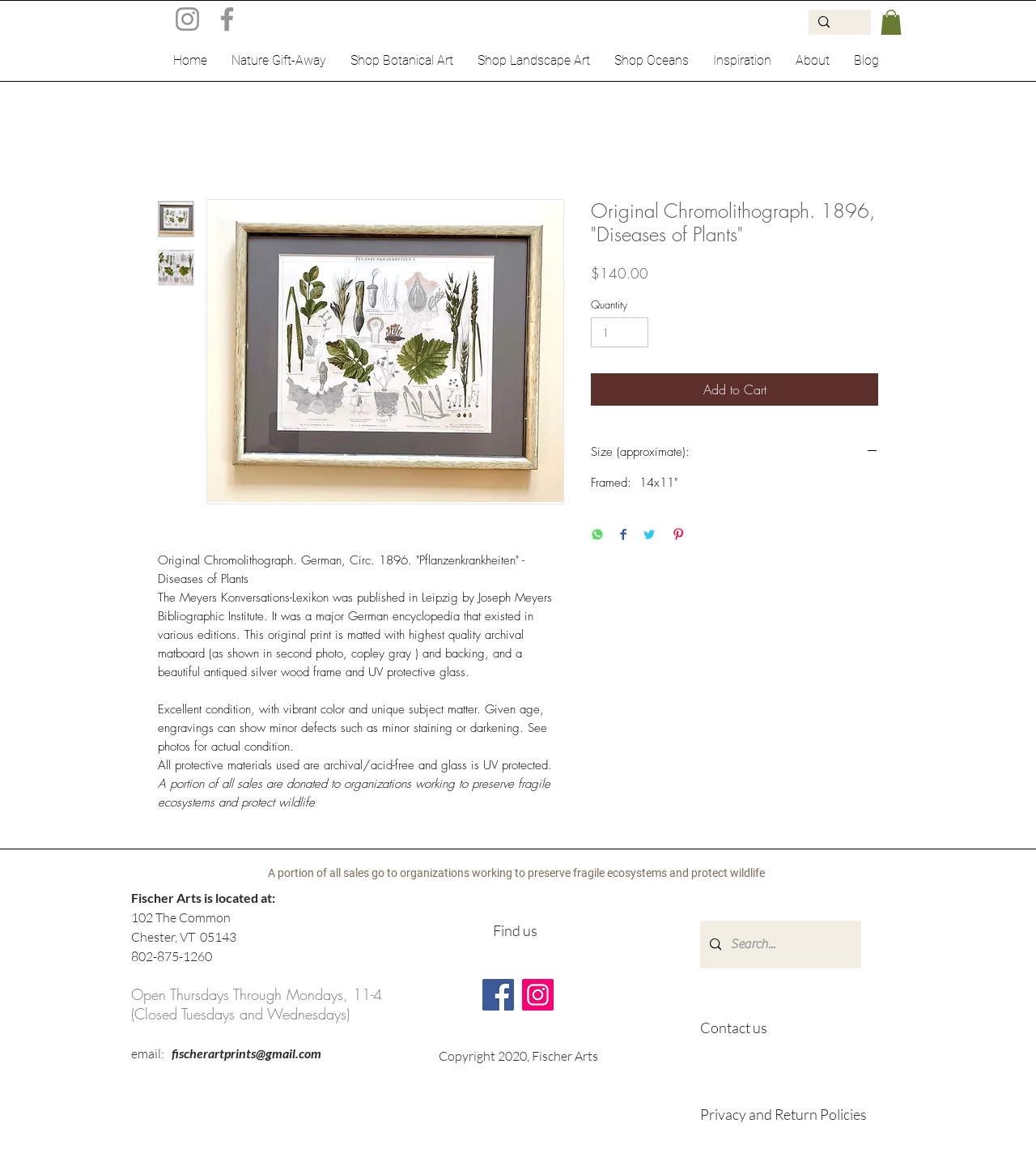What type of product is being sold?
Please ensure your answer to the question is detailed and covers all necessary aspects.

Based on the webpage content, it appears that the website is selling an art print, specifically an original chromolithograph from 1896, 'Diseases of Plants'. The webpage provides a detailed description of the product, including its condition, size, and framing.